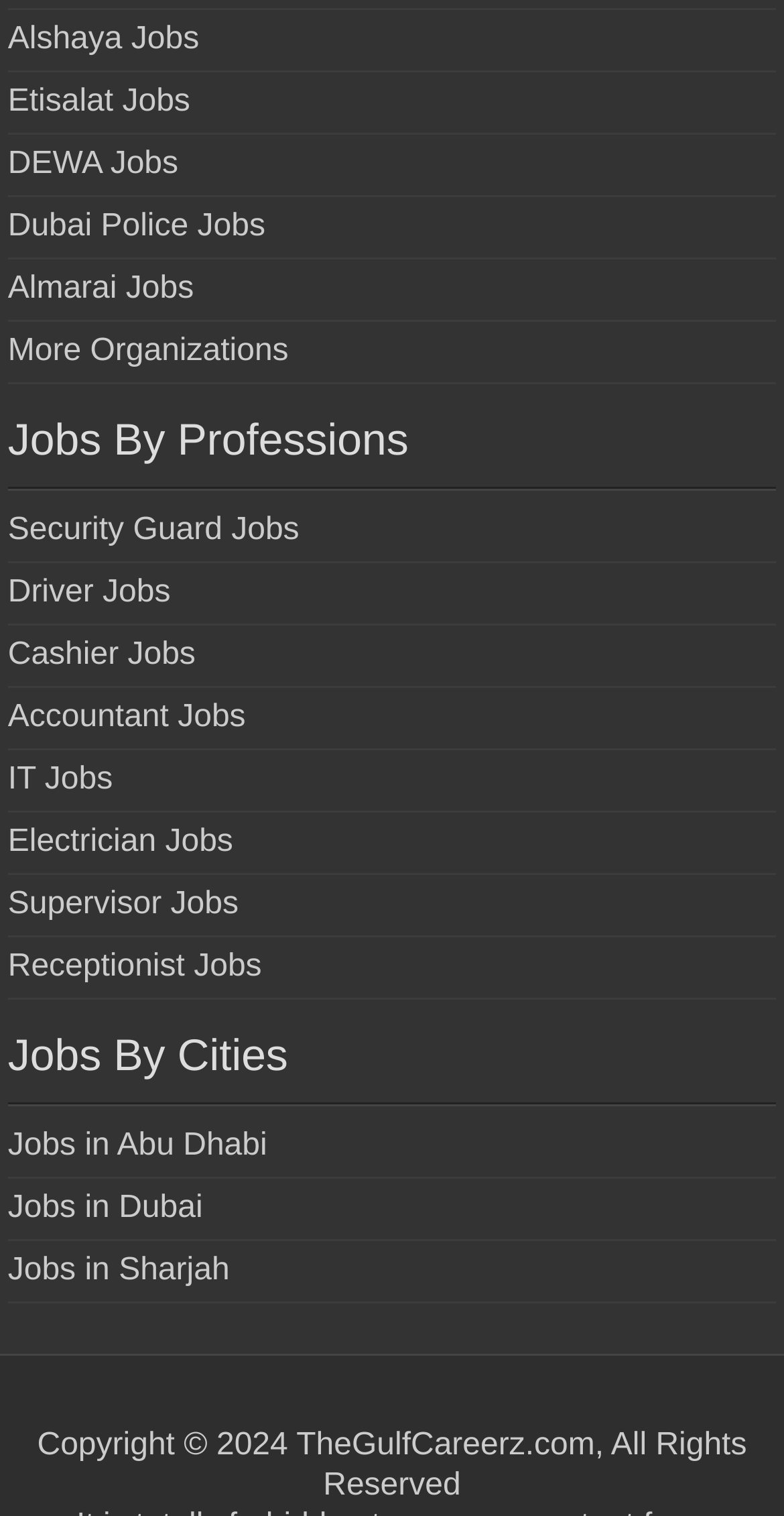Provide the bounding box coordinates for the area that should be clicked to complete the instruction: "Explore IT Jobs".

[0.01, 0.502, 0.144, 0.525]